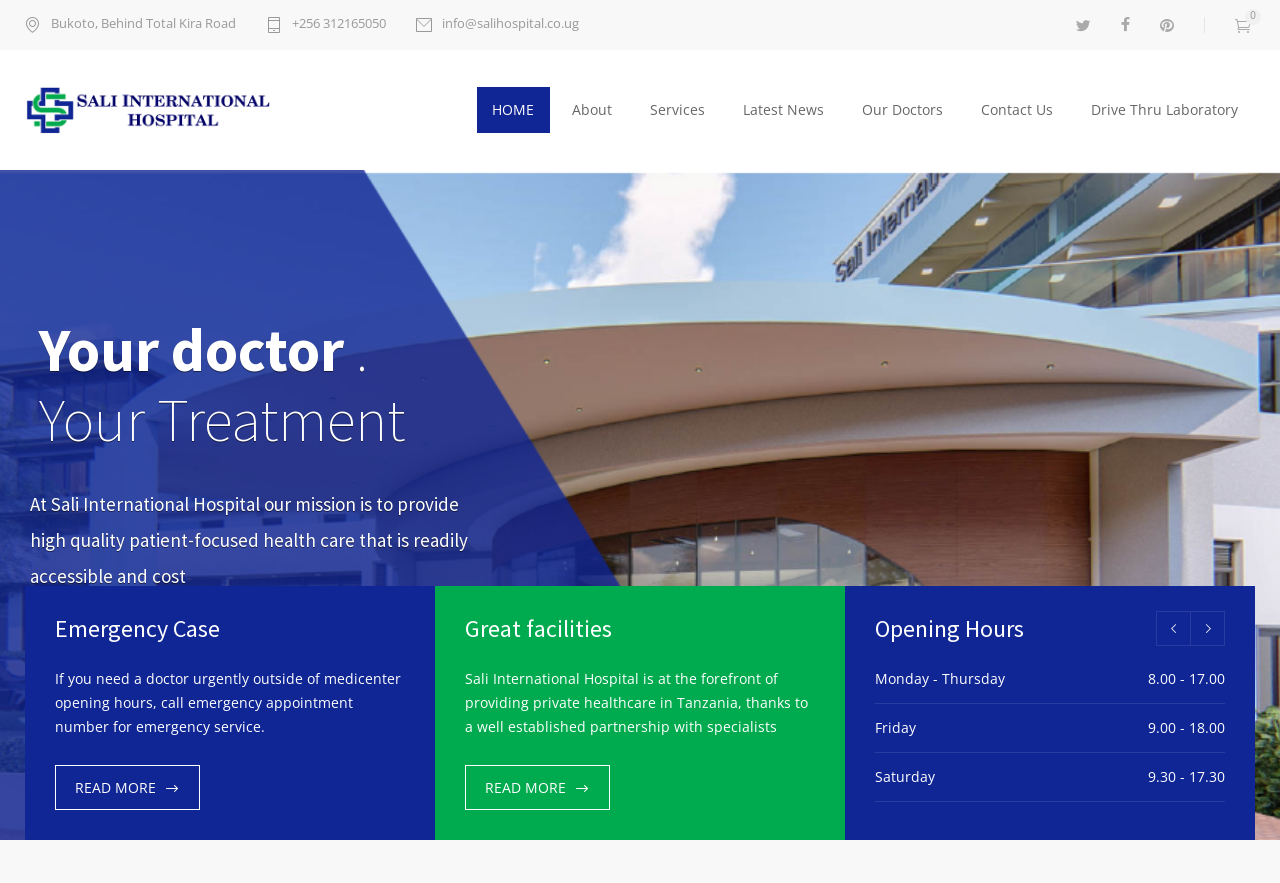What are the hospital's opening hours on Saturday?
Using the image provided, answer with just one word or phrase.

9.30 - 17.30